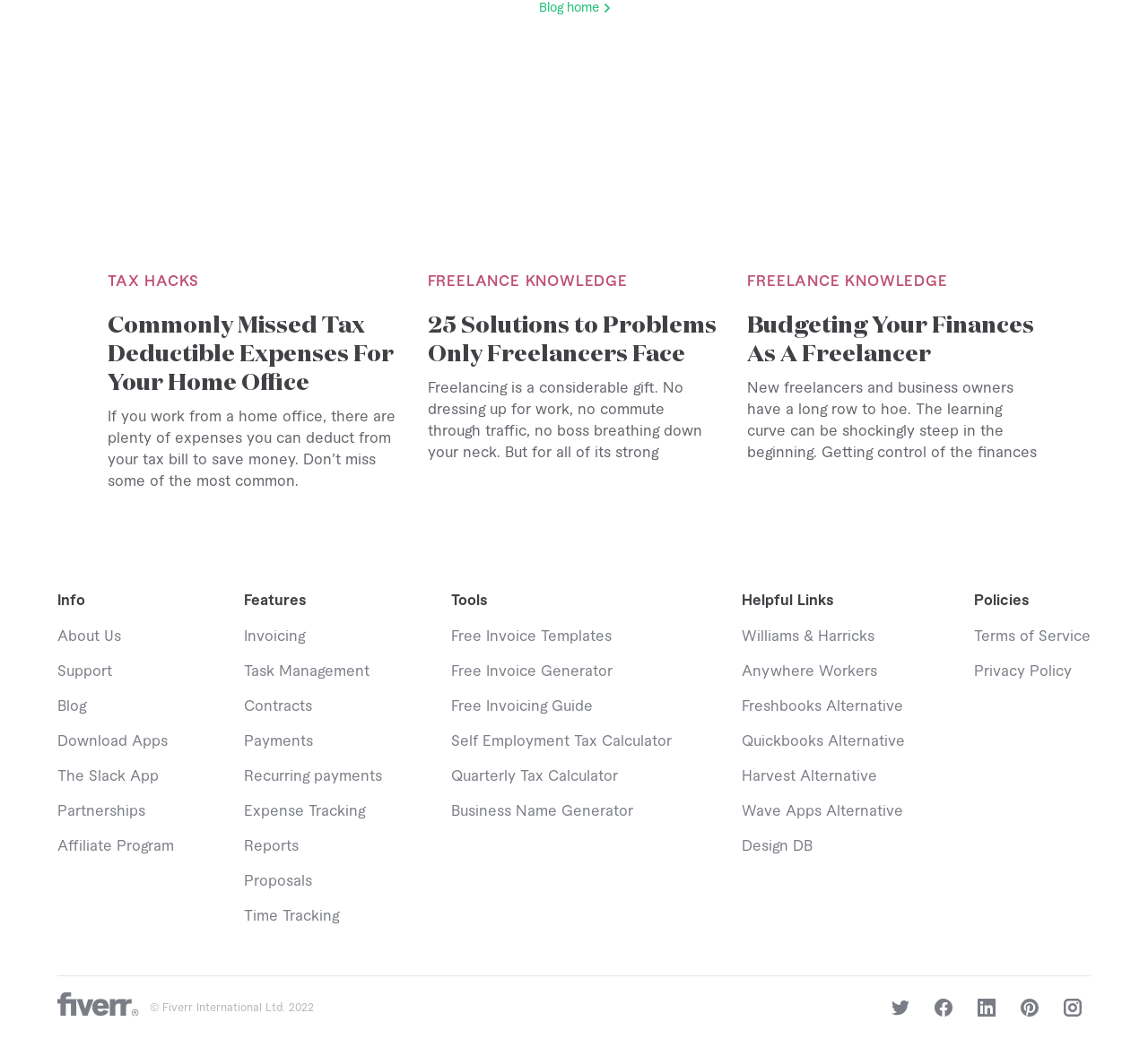Given the element description, predict the bounding box coordinates in the format (top-left x, top-left y, bottom-right x, bottom-right y), using floating point numbers between 0 and 1: Self Employment Tax Calculator

[0.393, 0.706, 0.585, 0.72]